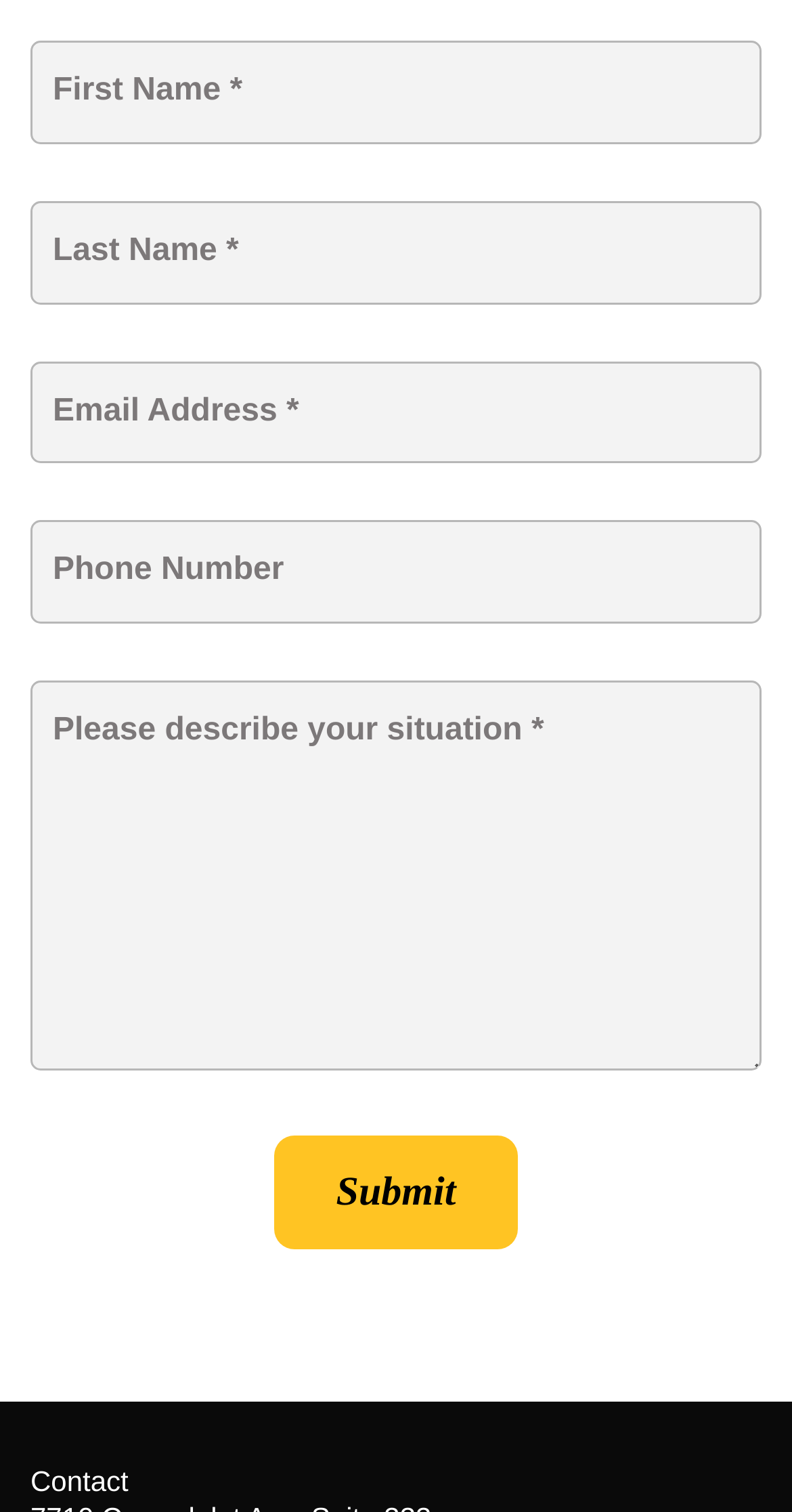Refer to the element description name="lf_submit" value="Submit" and identify the corresponding bounding box in the screenshot. Format the coordinates as (top-left x, top-left y, bottom-right x, bottom-right y) with values in the range of 0 to 1.

[0.346, 0.751, 0.654, 0.826]